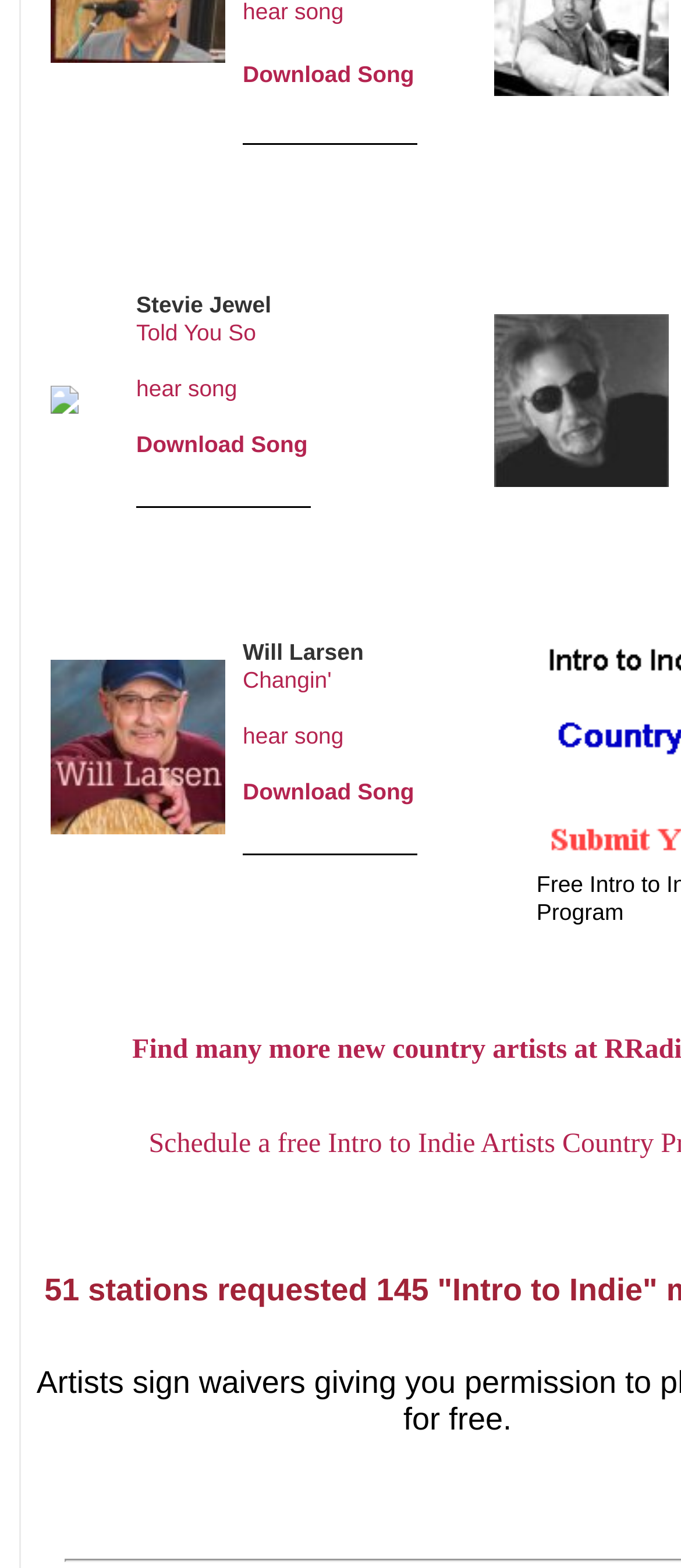Provide the bounding box coordinates for the specified HTML element described in this description: "Download Song". The coordinates should be four float numbers ranging from 0 to 1, in the format [left, top, right, bottom].

[0.356, 0.496, 0.608, 0.513]